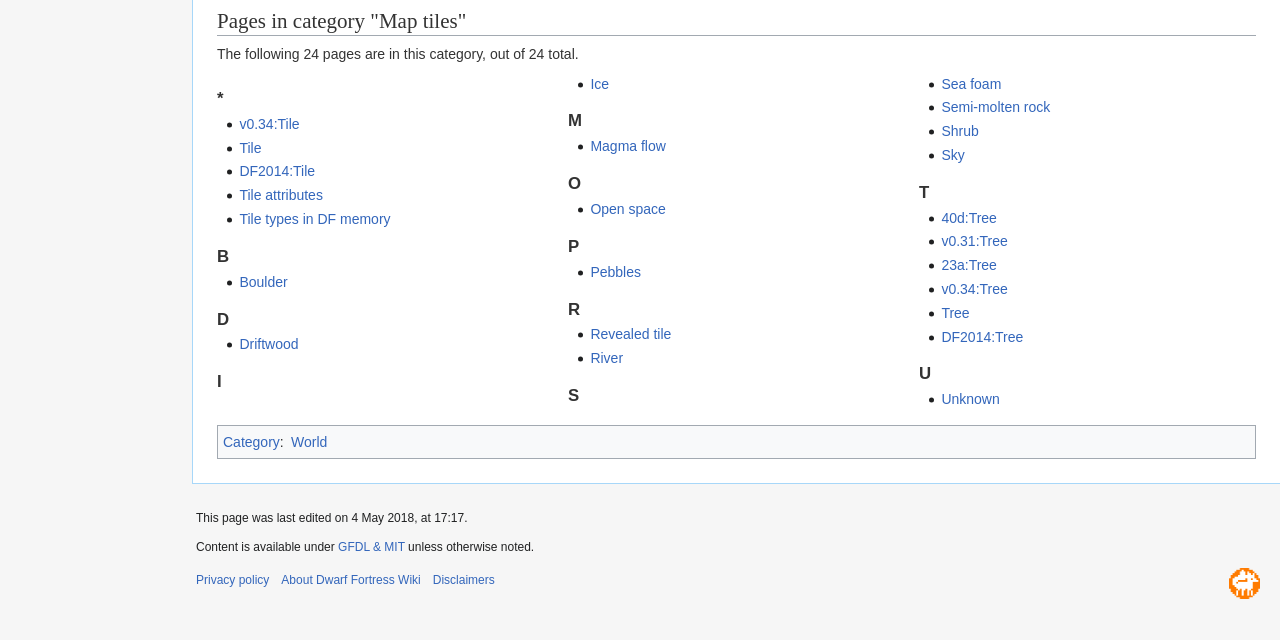Identify the bounding box of the UI element that matches this description: "Sea foam".

[0.735, 0.118, 0.782, 0.143]